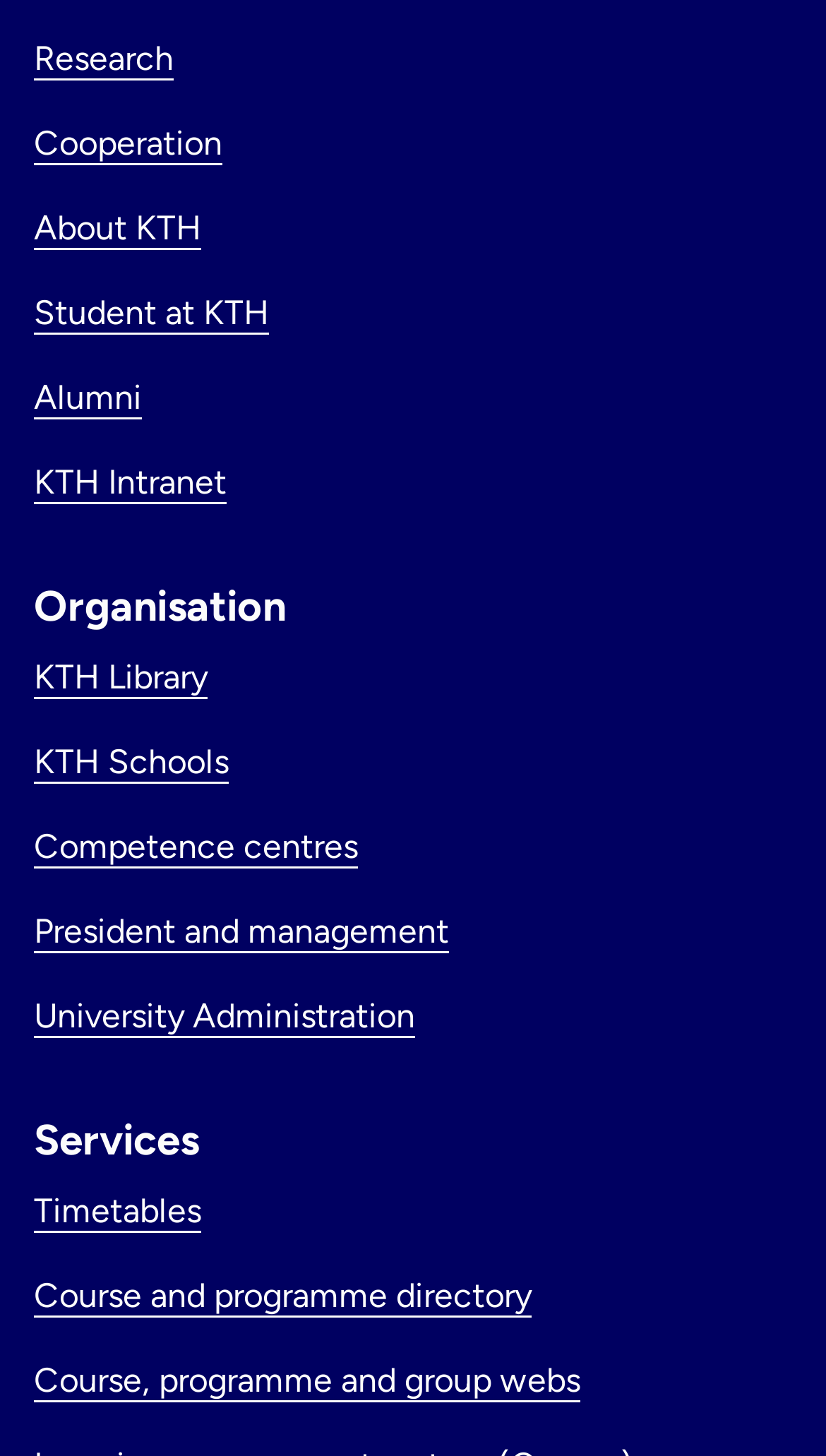Please predict the bounding box coordinates of the element's region where a click is necessary to complete the following instruction: "Go to Research". The coordinates should be represented by four float numbers between 0 and 1, i.e., [left, top, right, bottom].

[0.041, 0.026, 0.21, 0.054]